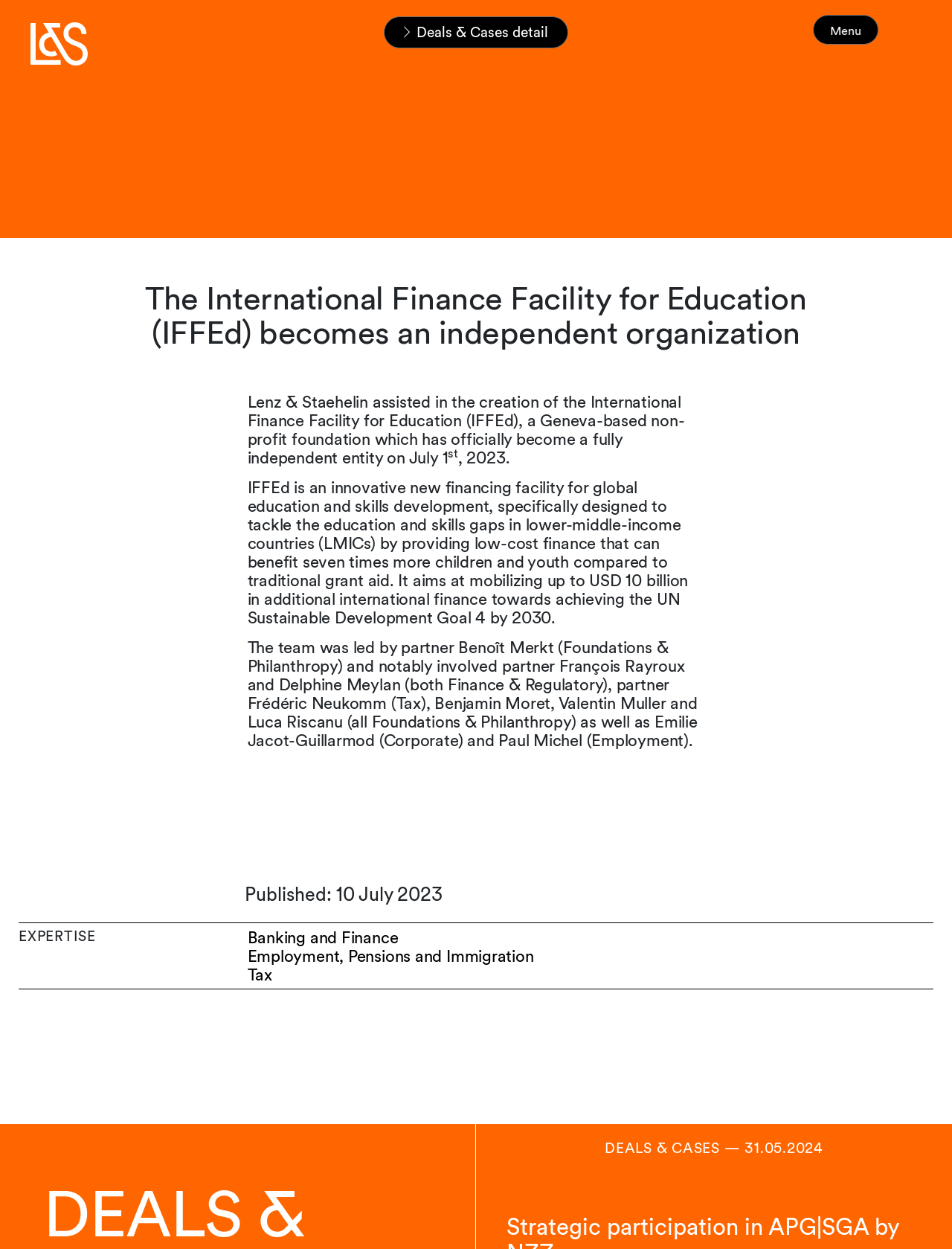Create an in-depth description of the webpage, covering main sections.

The webpage is about the International Finance Facility for Education (IFFEd) becoming an independent organization. At the top left, there is a small image and a link. Below this, there is a navigation bar with links to "Home", "News & Insights", and "Deals & Cases", accompanied by an image. 

To the right of the navigation bar, there is a button labeled "Menu". Below this, there is a heading that repeats the title of the webpage. The main content of the webpage is a news article that describes the creation of IFFEd, a Geneva-based non-profit foundation that aims to provide low-cost finance for global education and skills development. The article mentions the team of lawyers involved in the creation of IFFEd.

At the bottom of the article, there is a publication date, "10 July 2023". Below this, there is a section labeled "EXPERTISE" with links to various areas of expertise, including "Banking and Finance", "Employment, Pensions and Immigration", and "Tax".